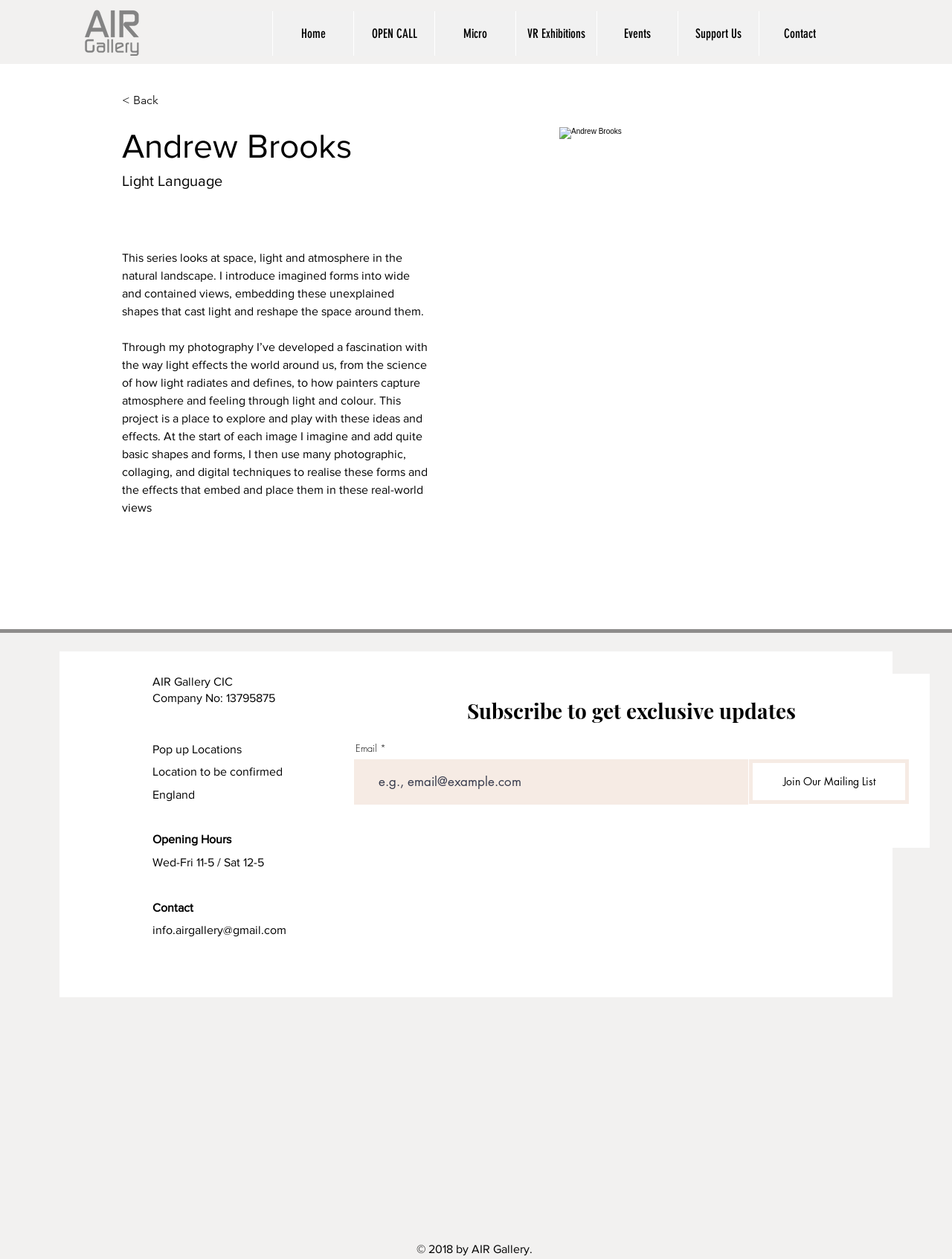Select the bounding box coordinates of the element I need to click to carry out the following instruction: "Click the AIR Gallery Logo".

[0.088, 0.0, 0.147, 0.044]